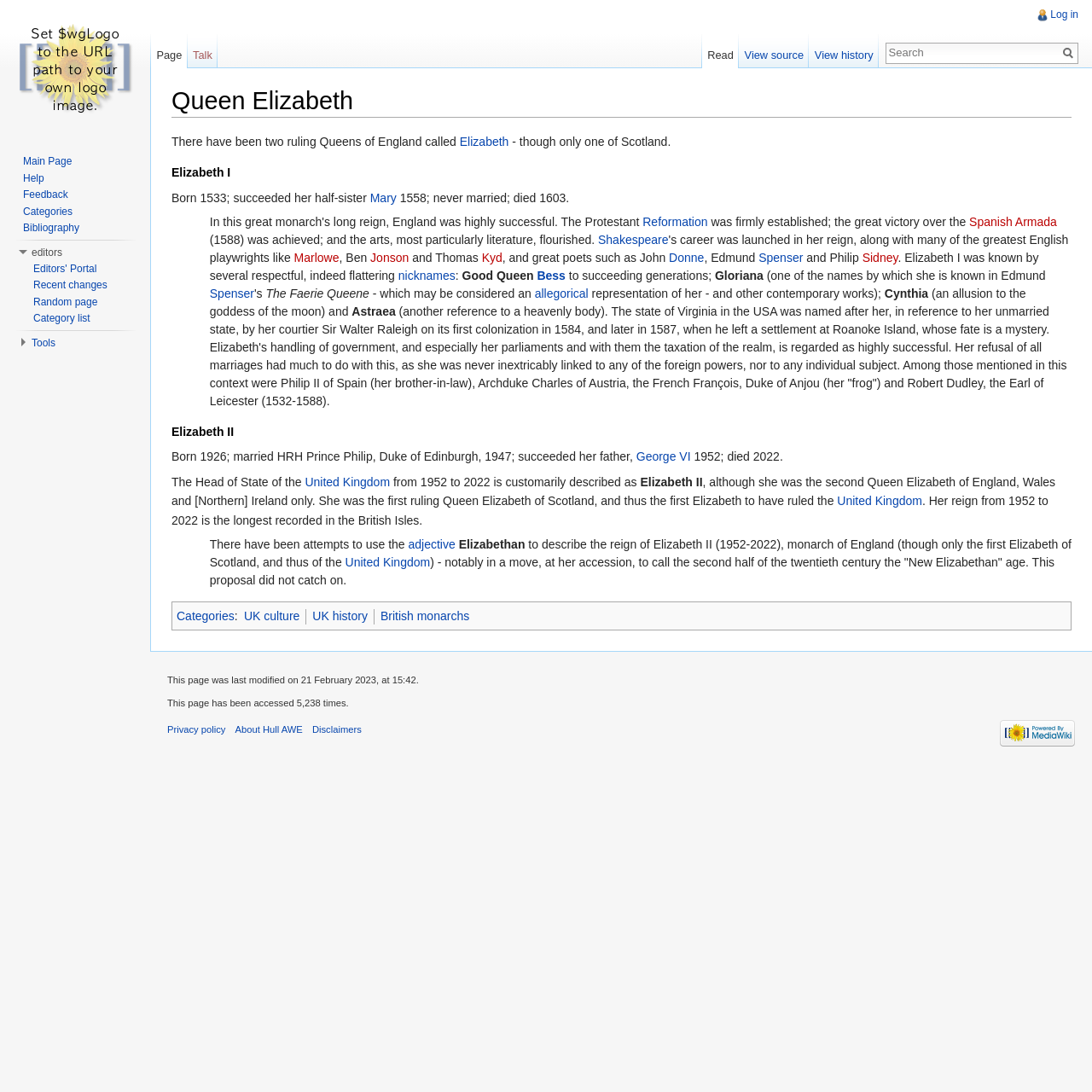Locate the bounding box of the UI element based on this description: "About Hull AWE". Provide four float numbers between 0 and 1 as [left, top, right, bottom].

[0.215, 0.663, 0.277, 0.672]